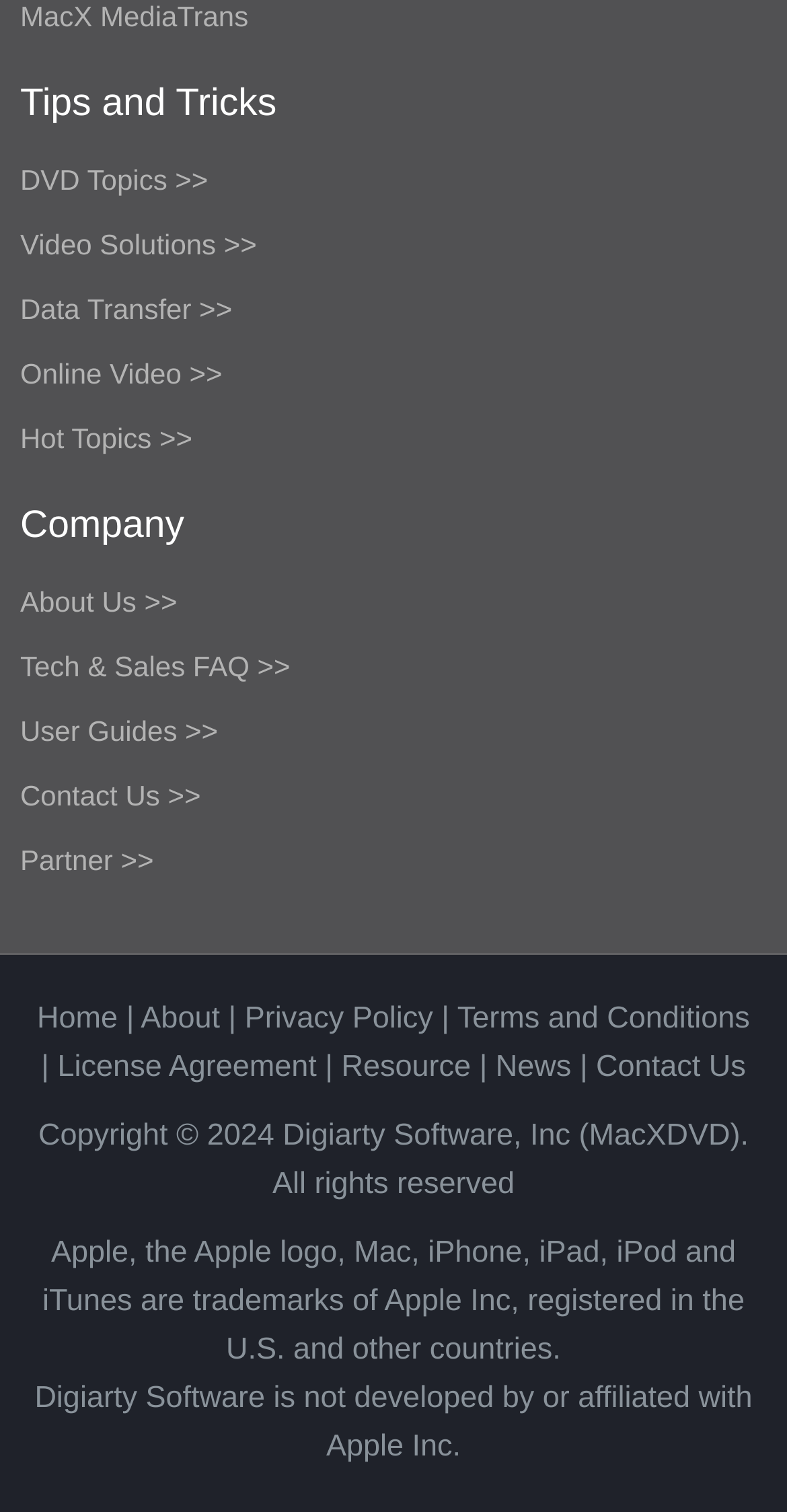Please answer the following question using a single word or phrase: 
What is the name of the company behind the website?

Digiarty Software, Inc